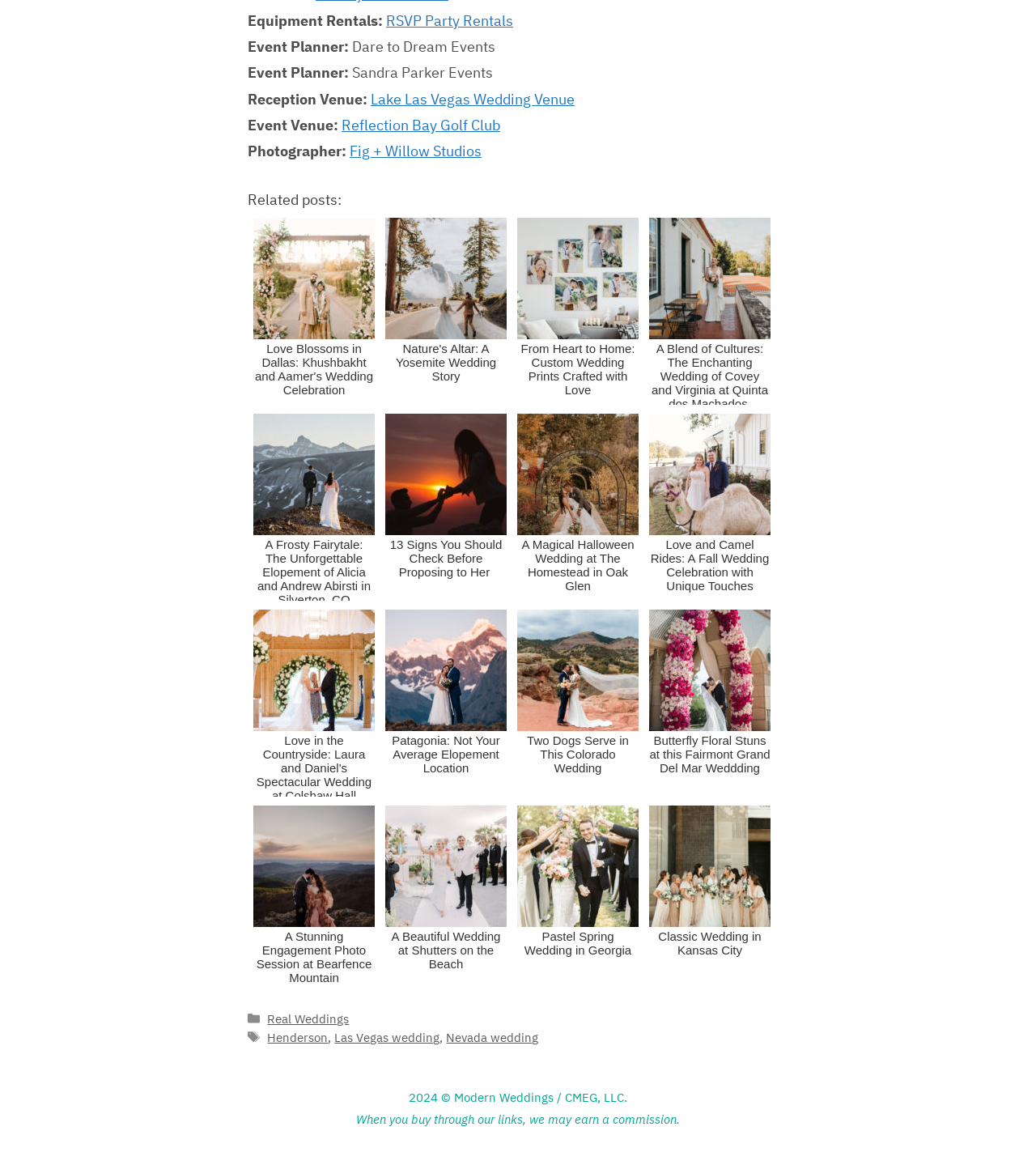Please locate the bounding box coordinates of the element's region that needs to be clicked to follow the instruction: "Check out 'Fig + Willow Studios'". The bounding box coordinates should be provided as four float numbers between 0 and 1, i.e., [left, top, right, bottom].

[0.338, 0.122, 0.465, 0.138]